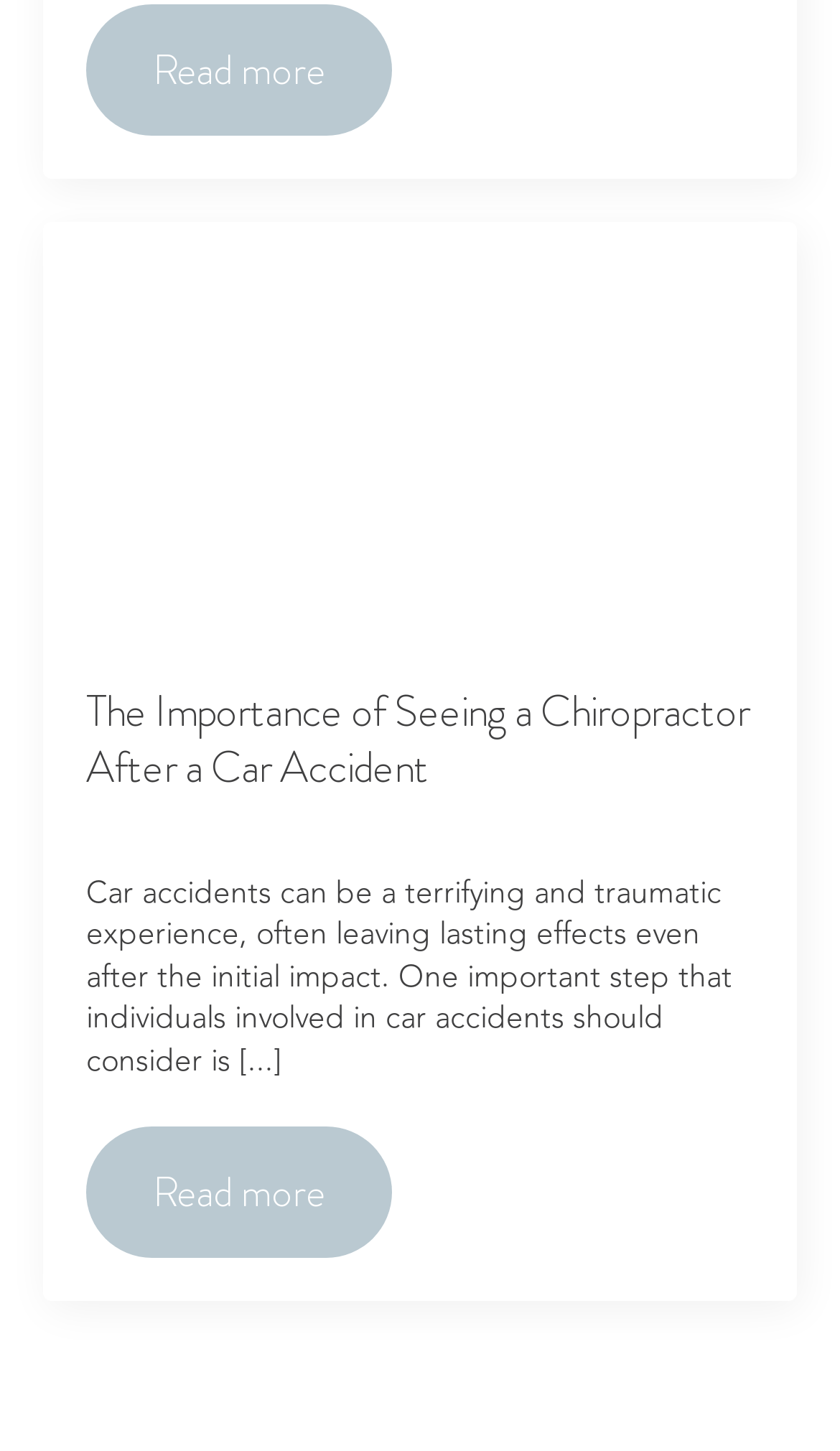What is the purpose of the article?
From the details in the image, answer the question comprehensively.

I determined this answer by looking at the heading and the surrounding text, which suggests that the article is intended to inform readers about the importance of seeing a chiropractor after a car accident.